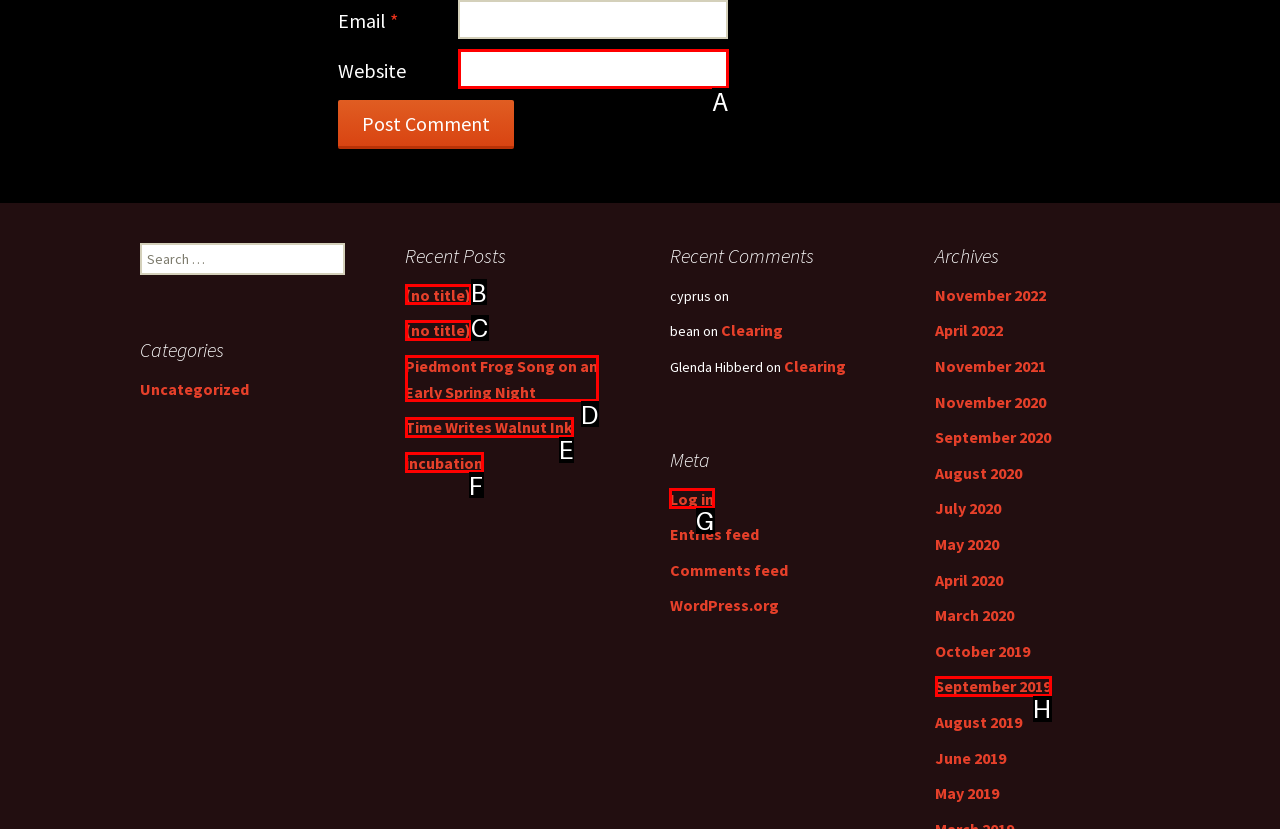Figure out which option to click to perform the following task: Log in to the website
Provide the letter of the correct option in your response.

G